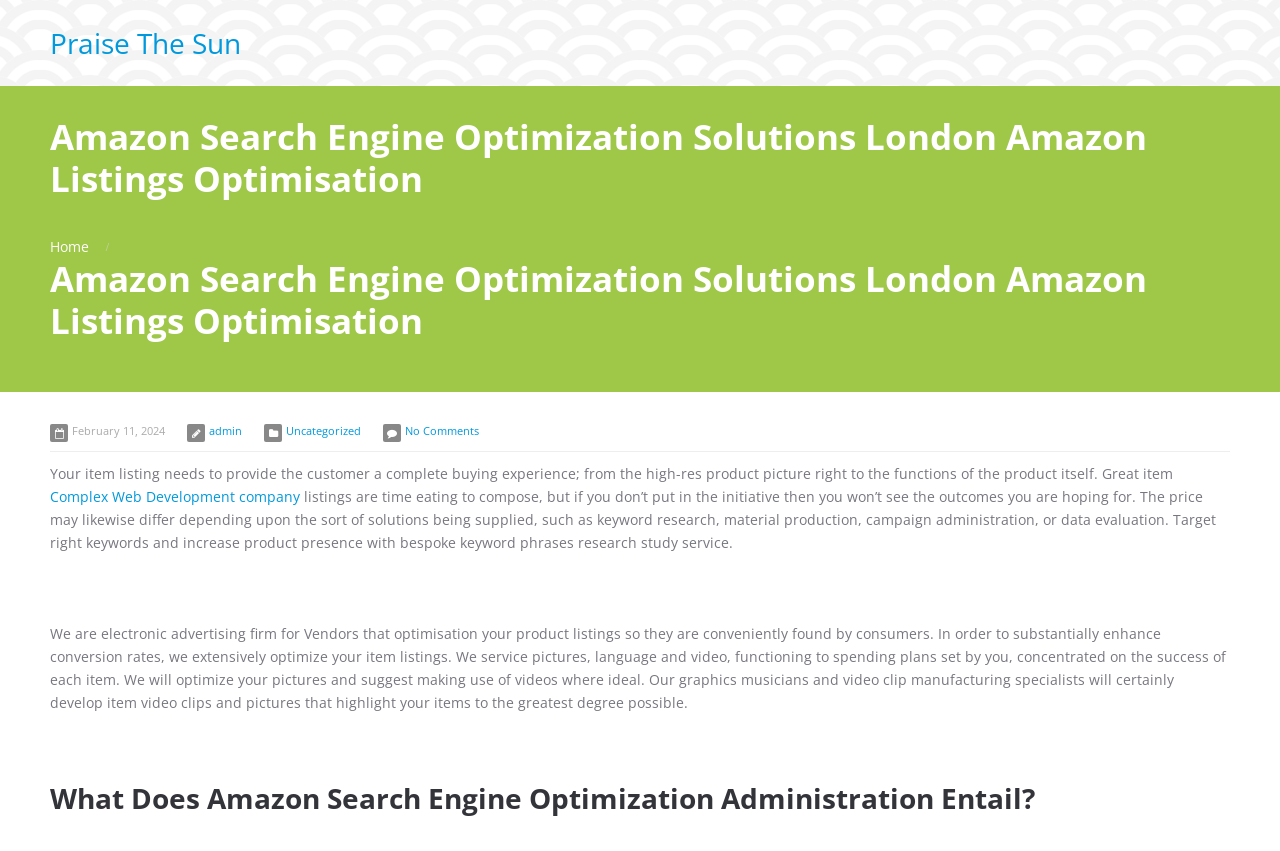What services are offered by the company?
Kindly give a detailed and elaborate answer to the question.

The company offers services to optimize product listings, including keyword research, content production, campaign administration, and data evaluation, to increase product visibility and conversion rates.